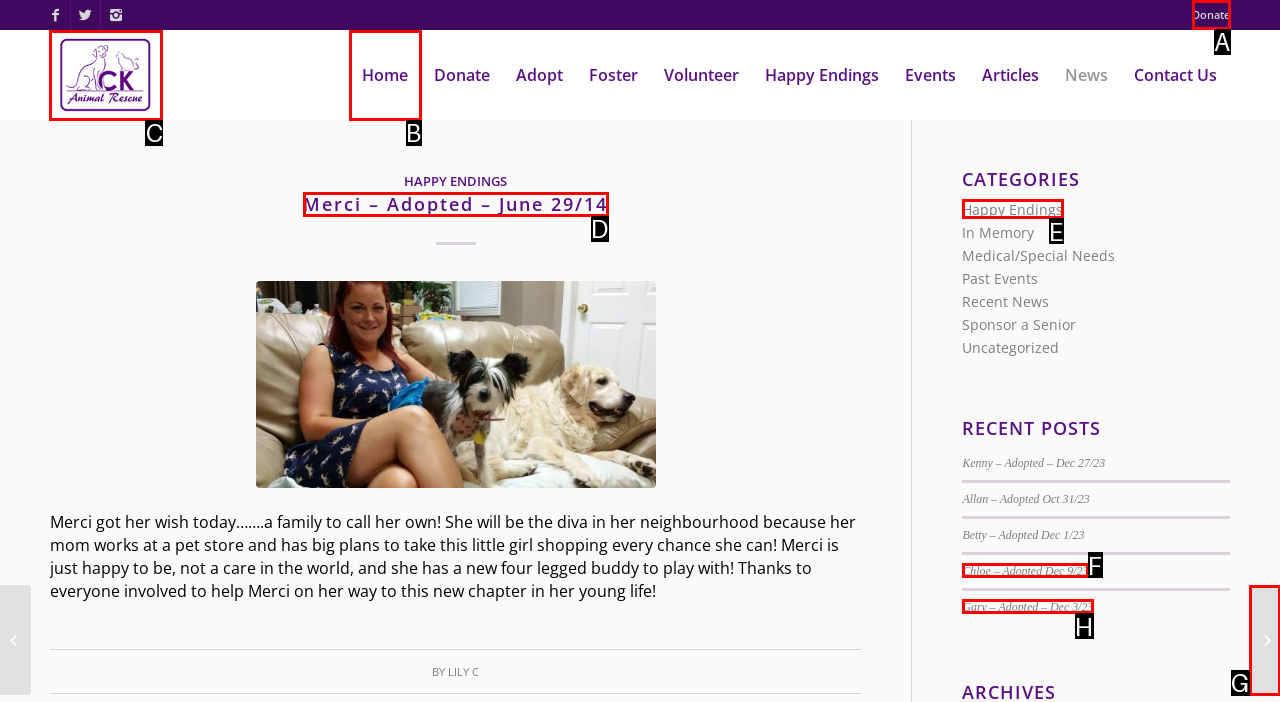Identify the correct UI element to click to achieve the task: Visit CK Animal Rescue homepage.
Answer with the letter of the appropriate option from the choices given.

C